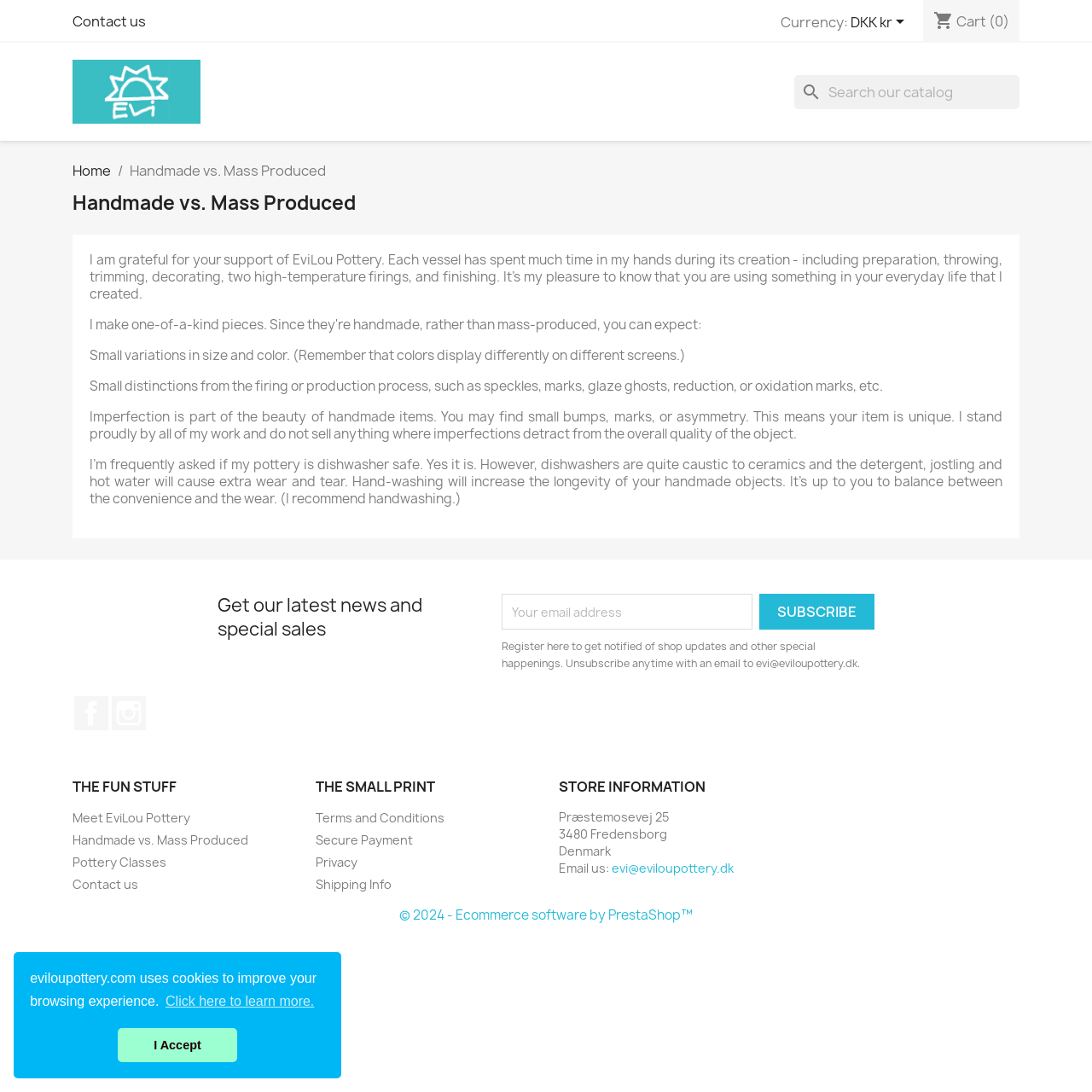Find the bounding box coordinates of the clickable area required to complete the following action: "Click Contact Us".

None